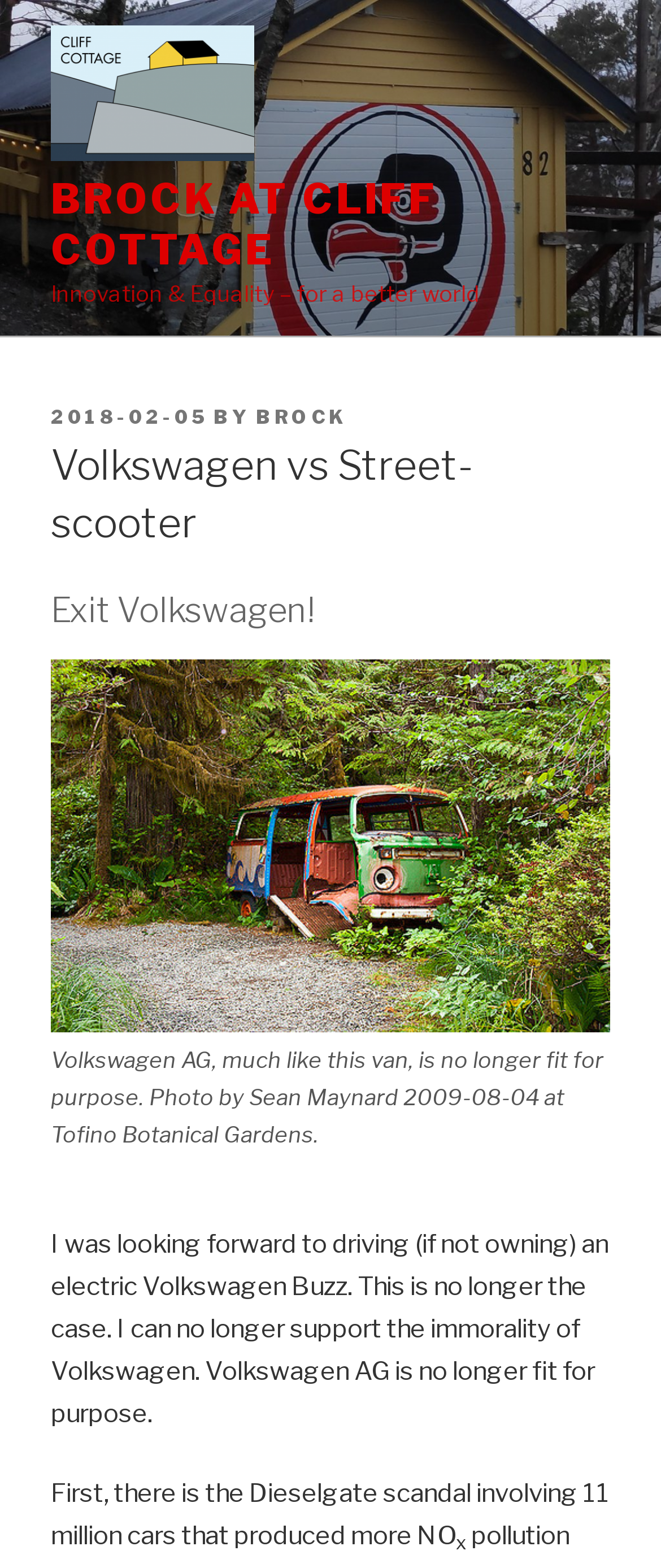Provide a short answer to the following question with just one word or phrase: What is the name of the author?

BROCK